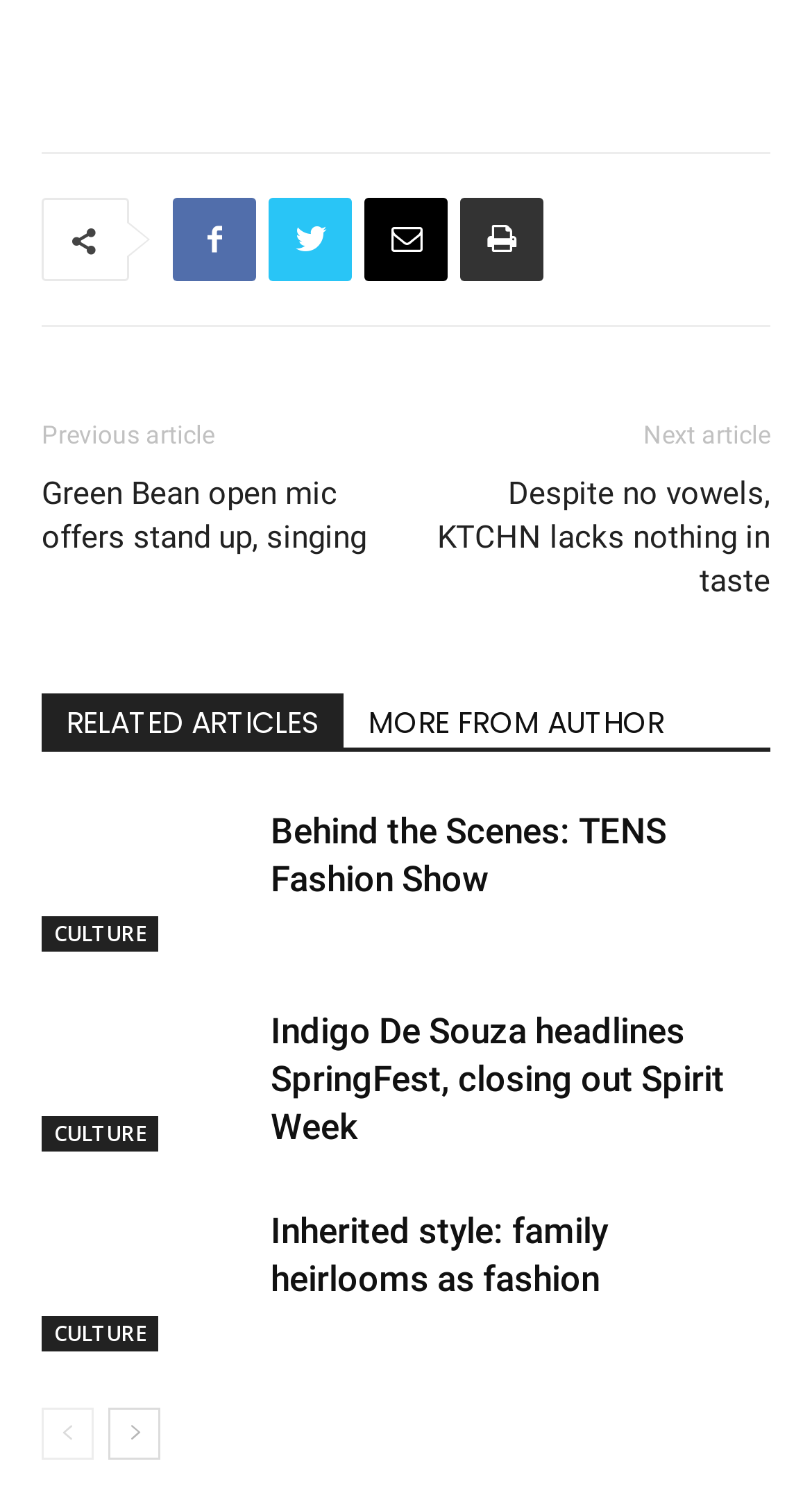Locate the bounding box of the user interface element based on this description: "MORE FROM AUTHOR".

[0.423, 0.46, 0.849, 0.495]